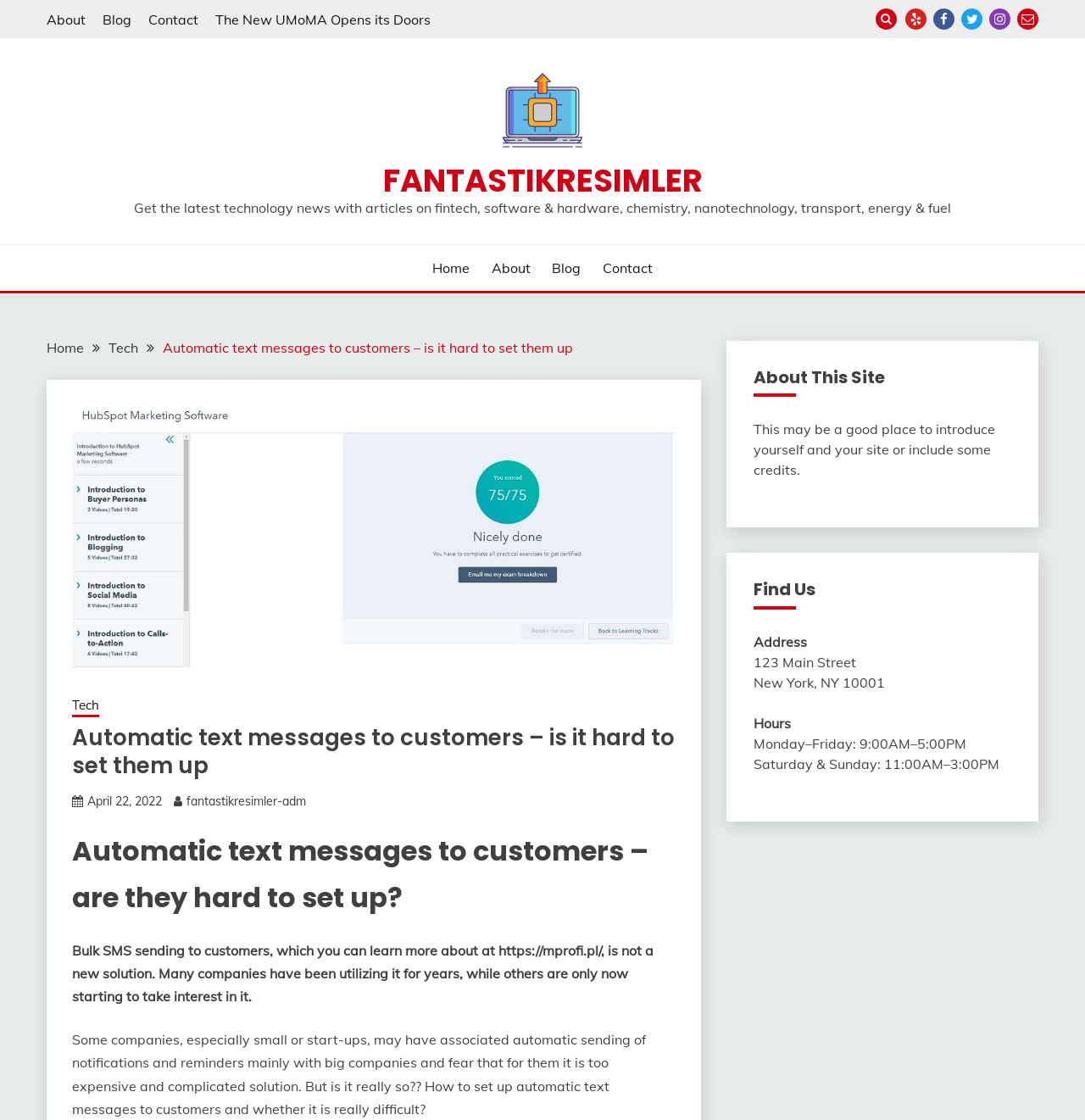What are the hours of operation on Saturday and Sunday?
Look at the webpage screenshot and answer the question with a detailed explanation.

I found the hours of operation by looking at the 'Hours' section, which lists the hours for Saturday and Sunday as '11:00AM–3:00PM'.